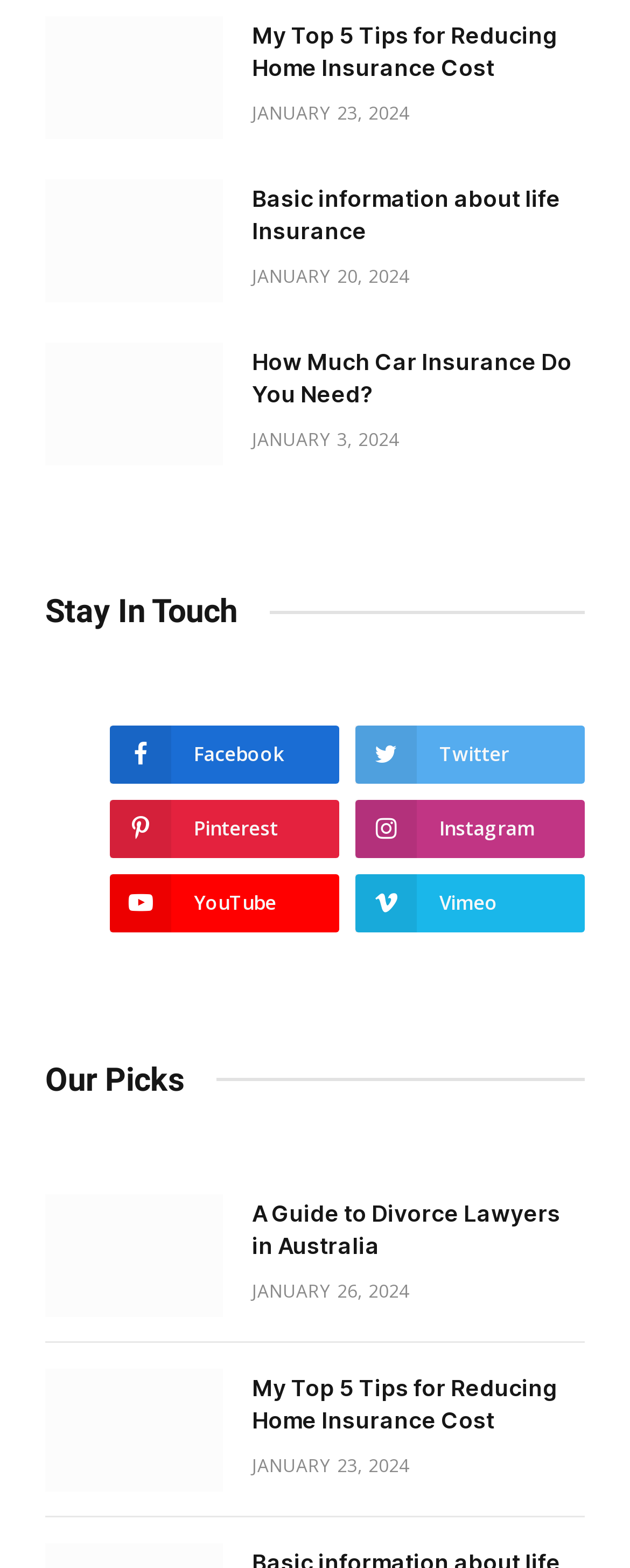Please provide a brief answer to the question using only one word or phrase: 
What is the date of the second article?

JANUARY 20, 2024